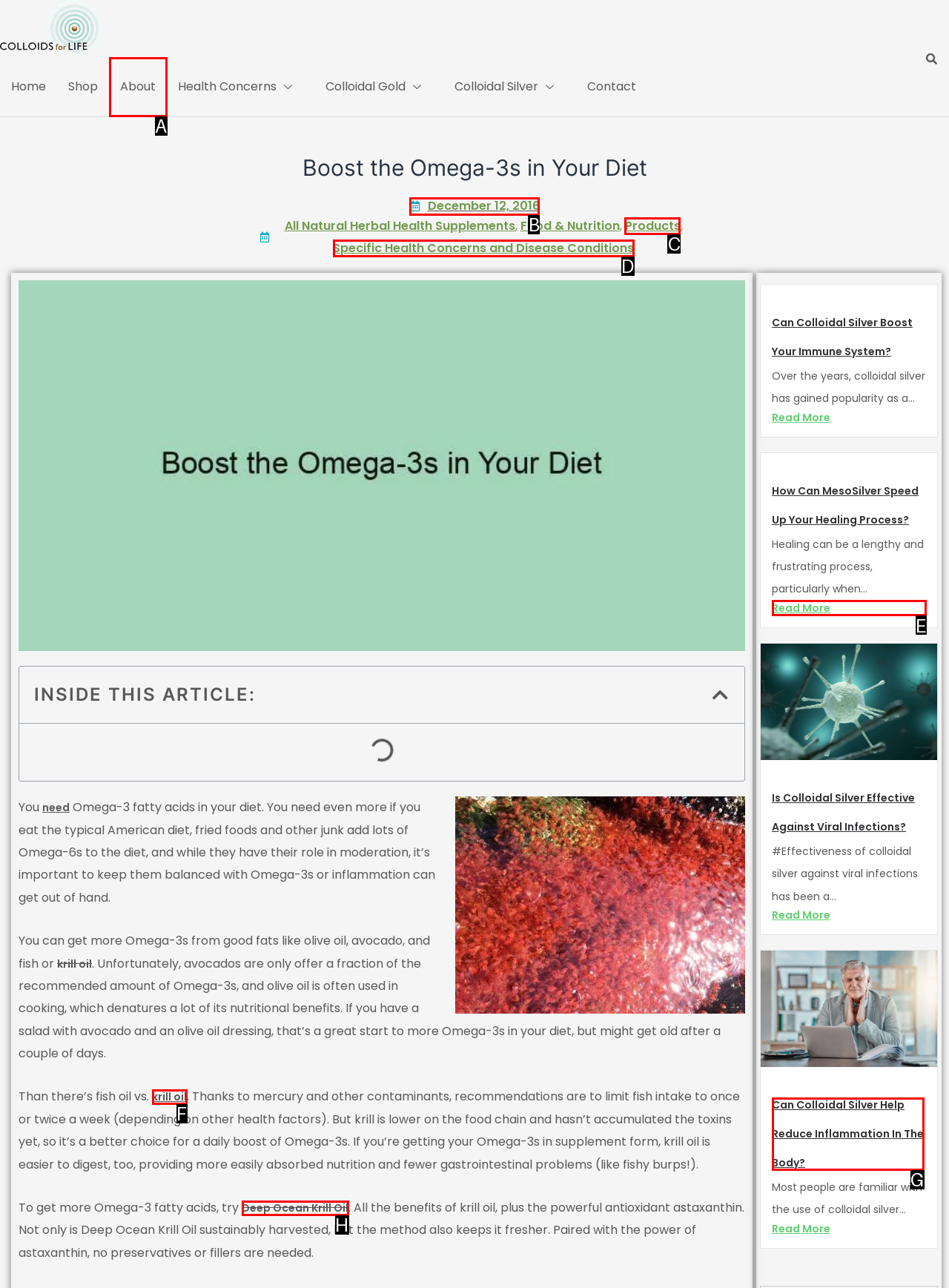Identify the HTML element that corresponds to the following description: December 12, 2016. Provide the letter of the correct option from the presented choices.

B